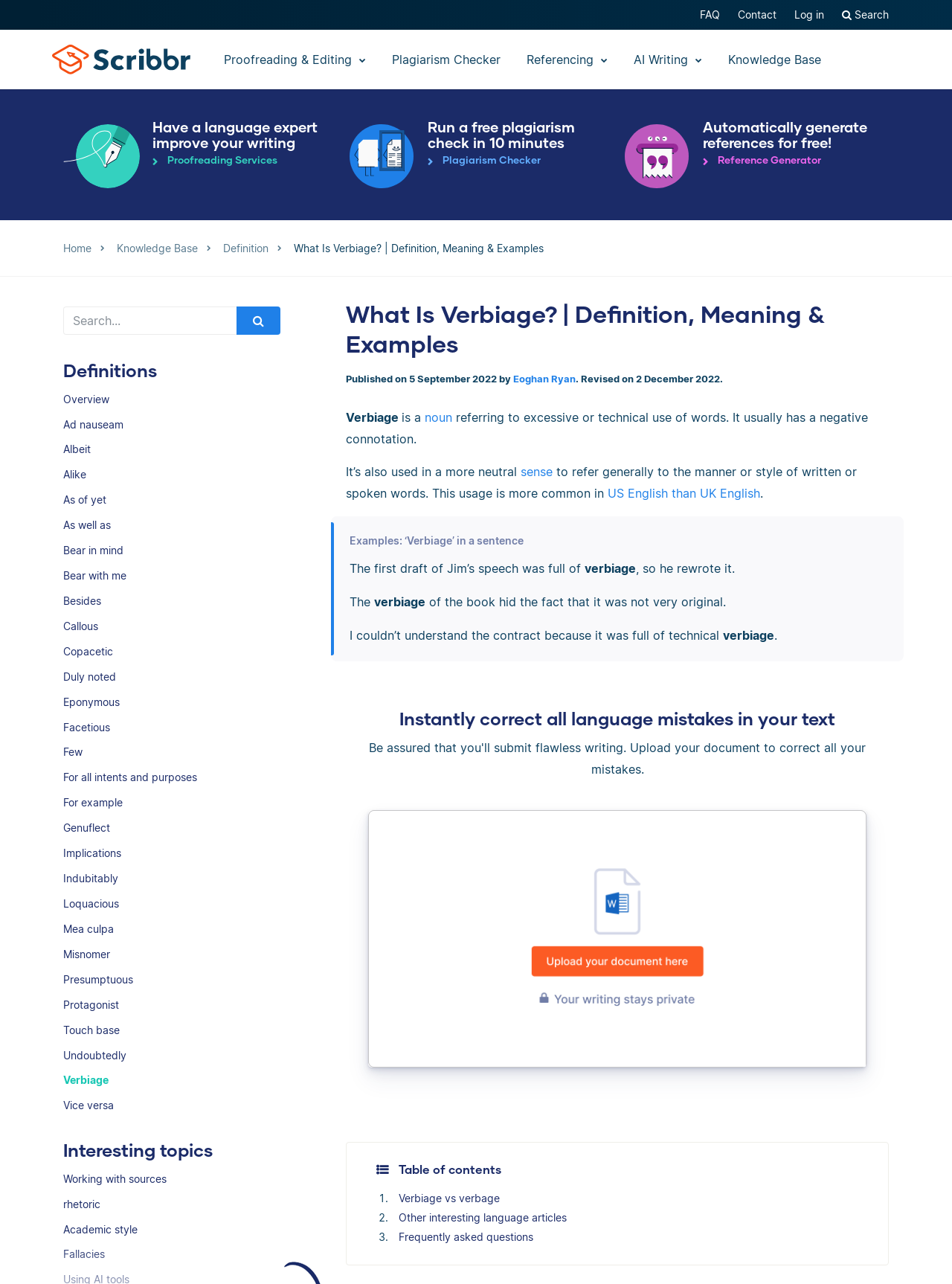Point out the bounding box coordinates of the section to click in order to follow this instruction: "Check the example sentence of verbiage".

[0.367, 0.437, 0.614, 0.449]